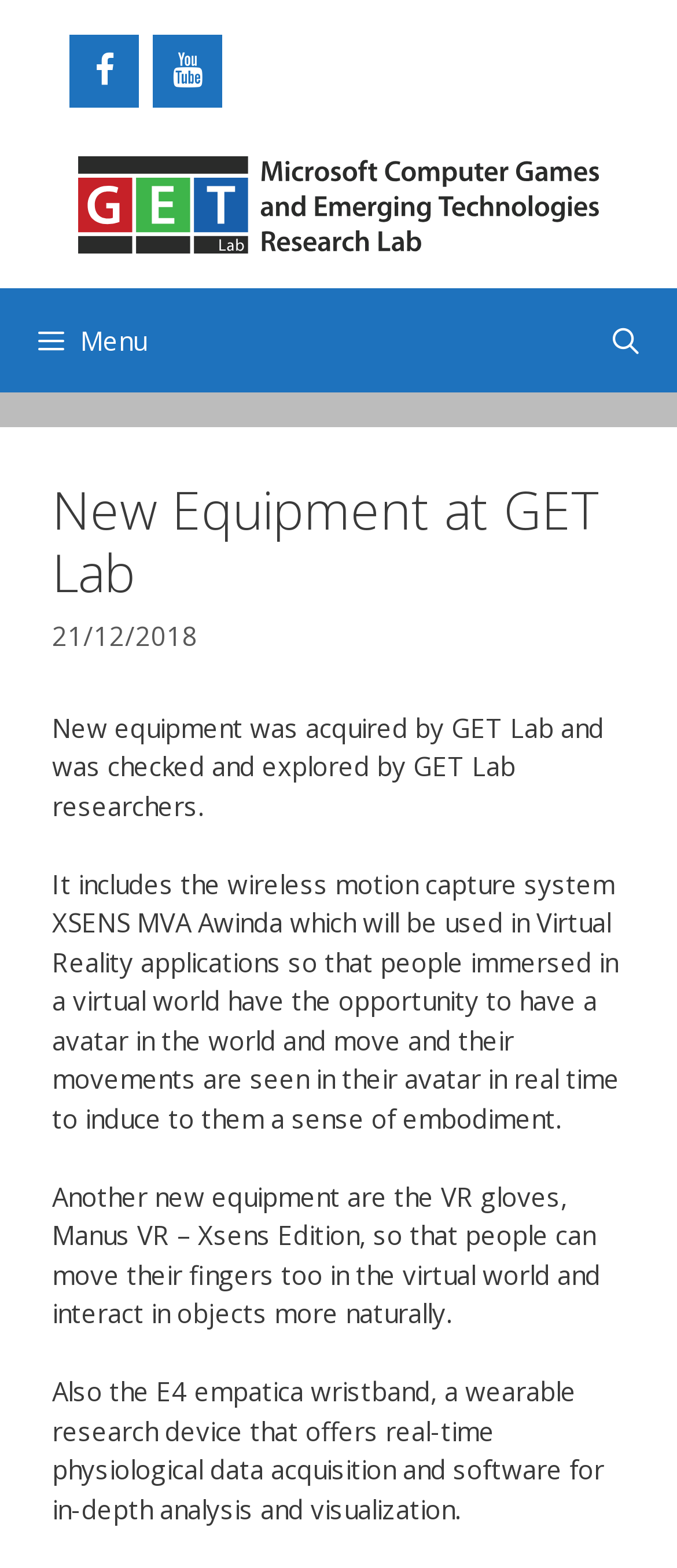Generate a comprehensive description of the webpage content.

The webpage is about new equipment acquired by GET Lab, with a focus on Virtual Reality applications. At the top, there is a banner with links to Facebook and YouTube on the left, and a GET Lab logo on the right. Below the banner, there is a navigation menu with a search bar on the right and a menu button on the left.

The main content of the page is divided into sections, with a heading "New Equipment at GET Lab" at the top, followed by a date "21/12/2018" below it. The first section describes the wireless motion capture system XSENS MVA Awinda, which will be used in Virtual Reality applications to track users' movements and provide a sense of embodiment.

Below this section, there are two more sections describing other new equipment: VR gloves, Manus VR – Xsens Edition, which allow users to move their fingers and interact with objects naturally in the virtual world, and the E4 empatica wristband, a wearable research device that offers real-time physiological data acquisition and analysis.